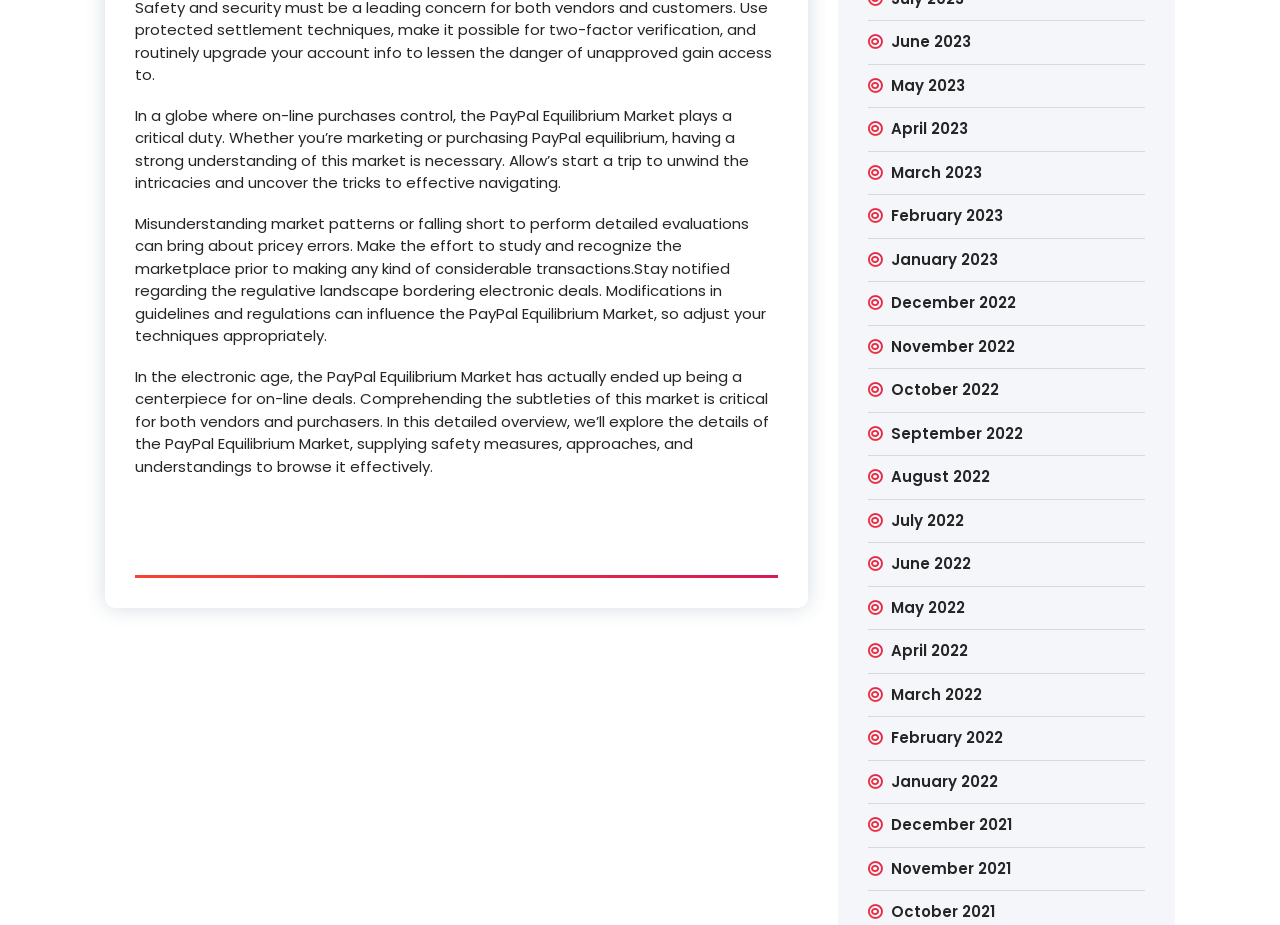Where is the PayPal Balance Market mentioned in the webpage?
Using the image as a reference, answer the question with a short word or phrase.

Top section